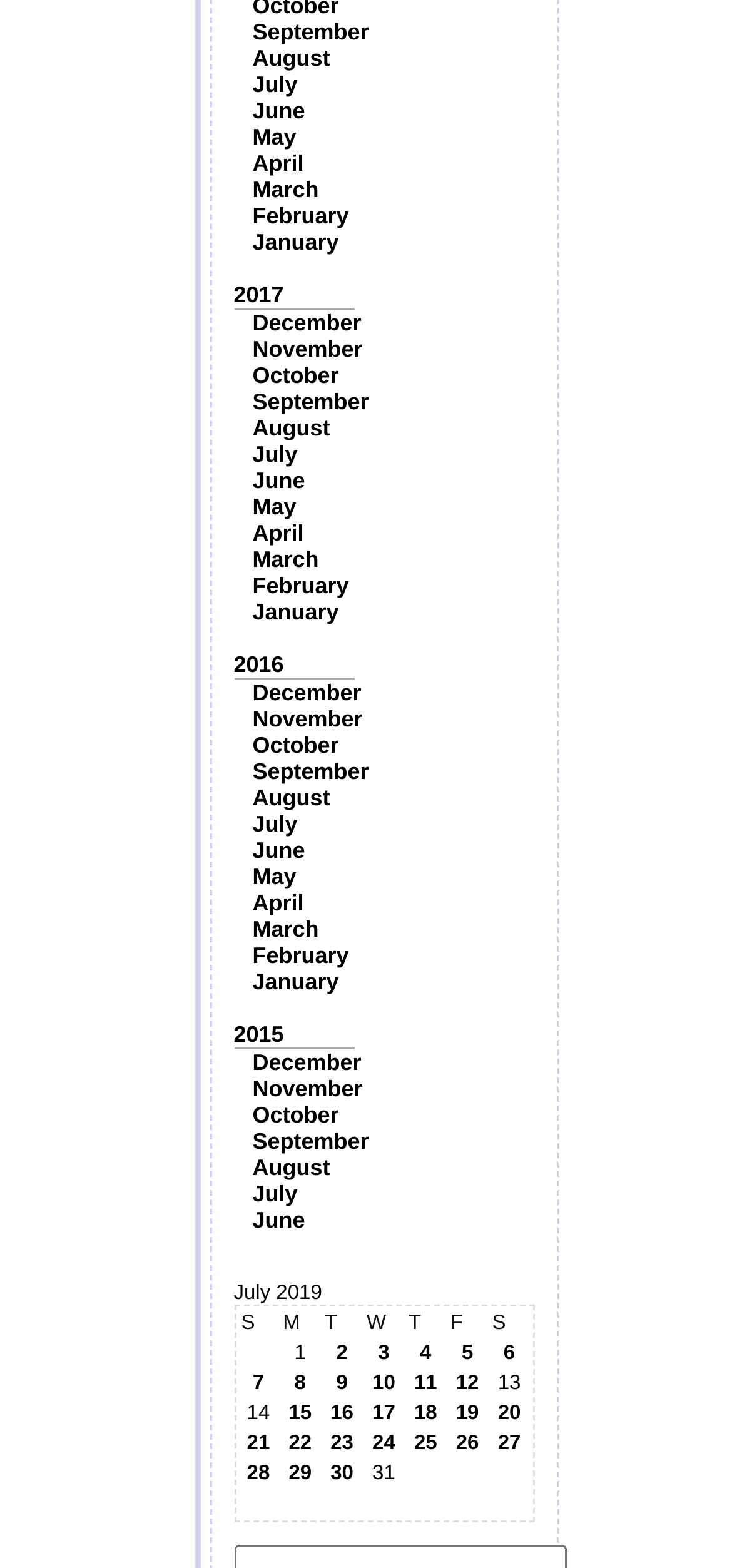How many days are listed in the table?
Refer to the image and give a detailed answer to the question.

I counted the number of grid cells with day numbers, such as '1', '2', and so on, and found 12 of them.